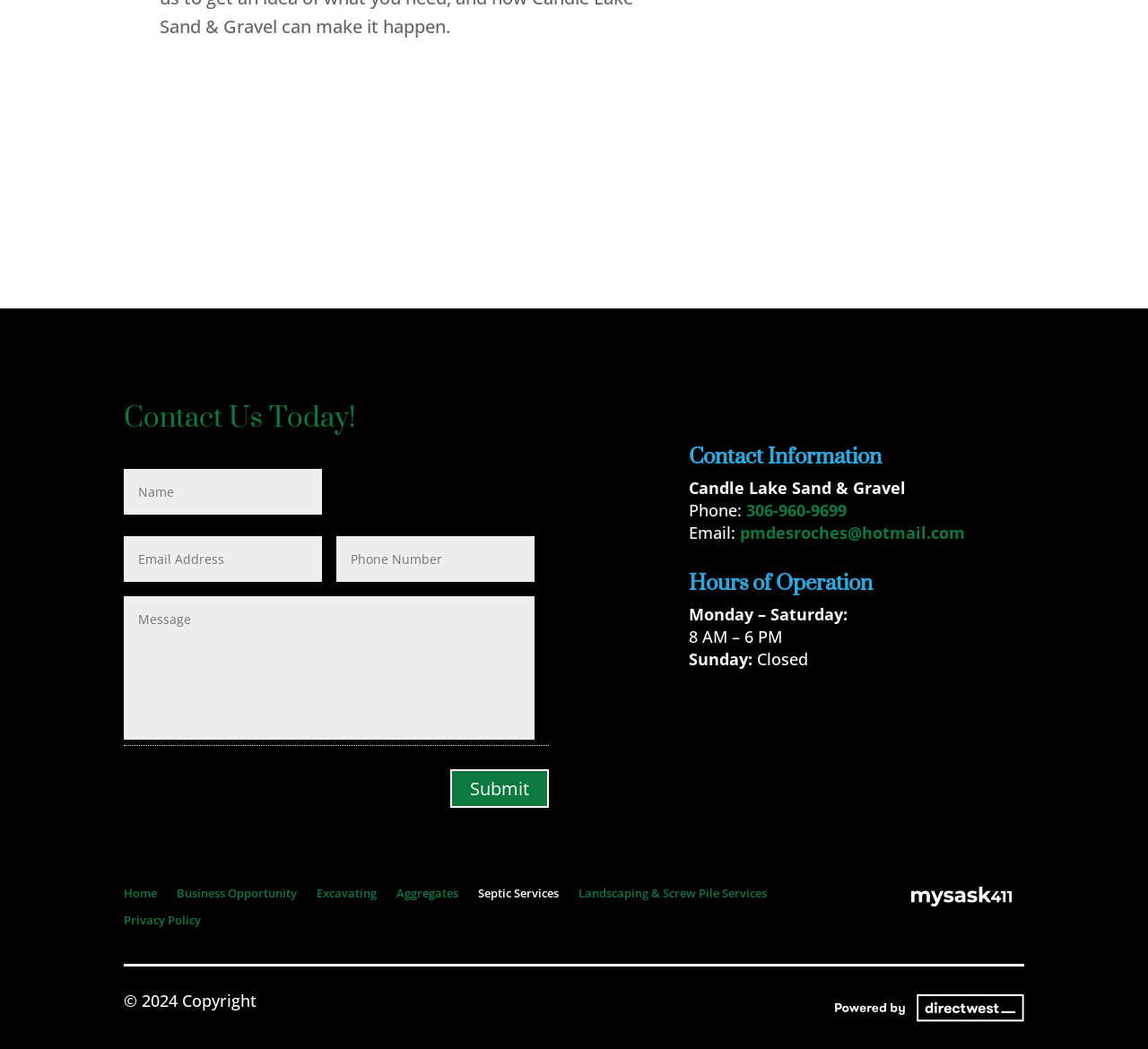What is the purpose of the 'Submit' button?
Examine the image and give a concise answer in one word or a short phrase.

To send a message